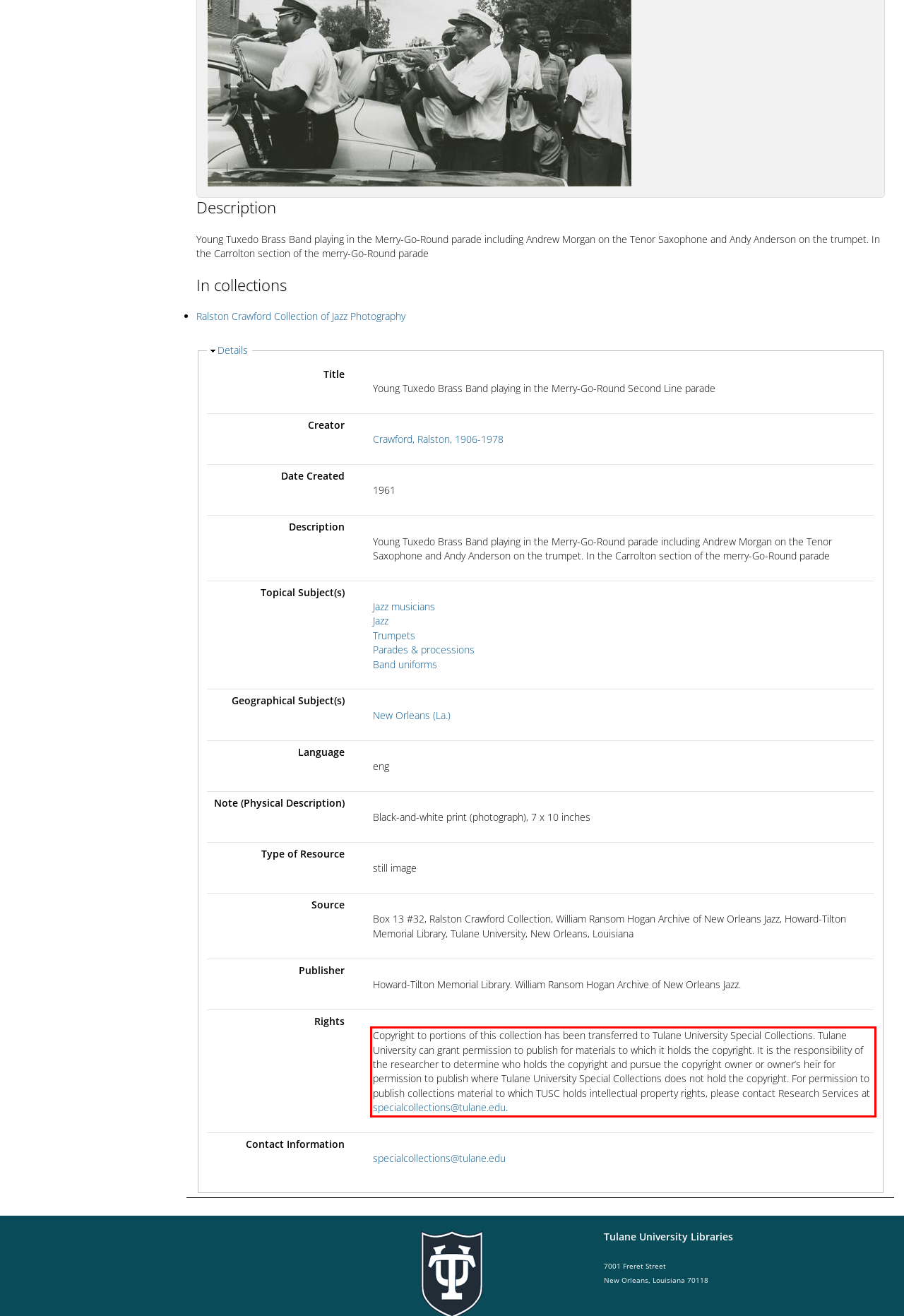Please examine the screenshot of the webpage and read the text present within the red rectangle bounding box.

Copyright to portions of this collection has been transferred to Tulane University Special Collections. Tulane University can grant permission to publish for materials to which it holds the copyright. It is the responsibility of the researcher to determine who holds the copyright and pursue the copyright owner or owner’s heir for permission to publish where Tulane University Special Collections does not hold the copyright. For permission to publish collections material to which TUSC holds intellectual property rights, please contact Research Services at specialcollections@tulane.edu.